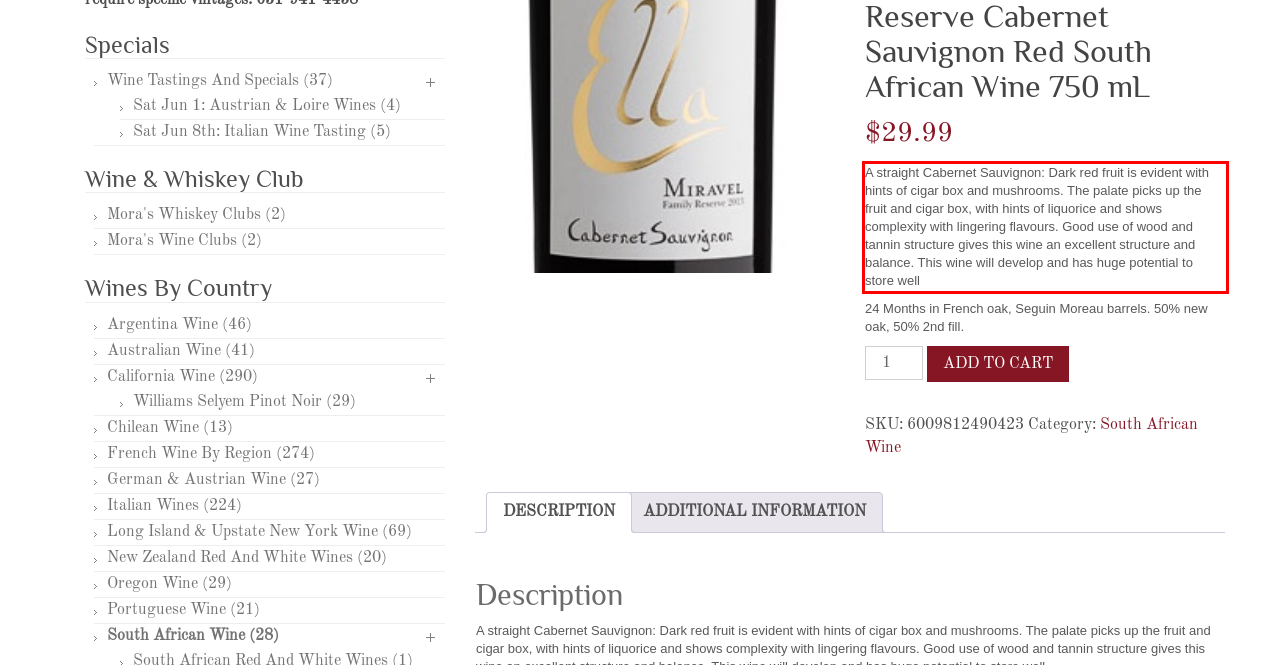From the provided screenshot, extract the text content that is enclosed within the red bounding box.

A straight Cabernet Sauvignon: Dark red fruit is evident with hints of cigar box and mushrooms. The palate picks up the fruit and cigar box, with hints of liquorice and shows complexity with lingering flavours. Good use of wood and tannin structure gives this wine an excellent structure and balance. This wine will develop and has huge potential to store well